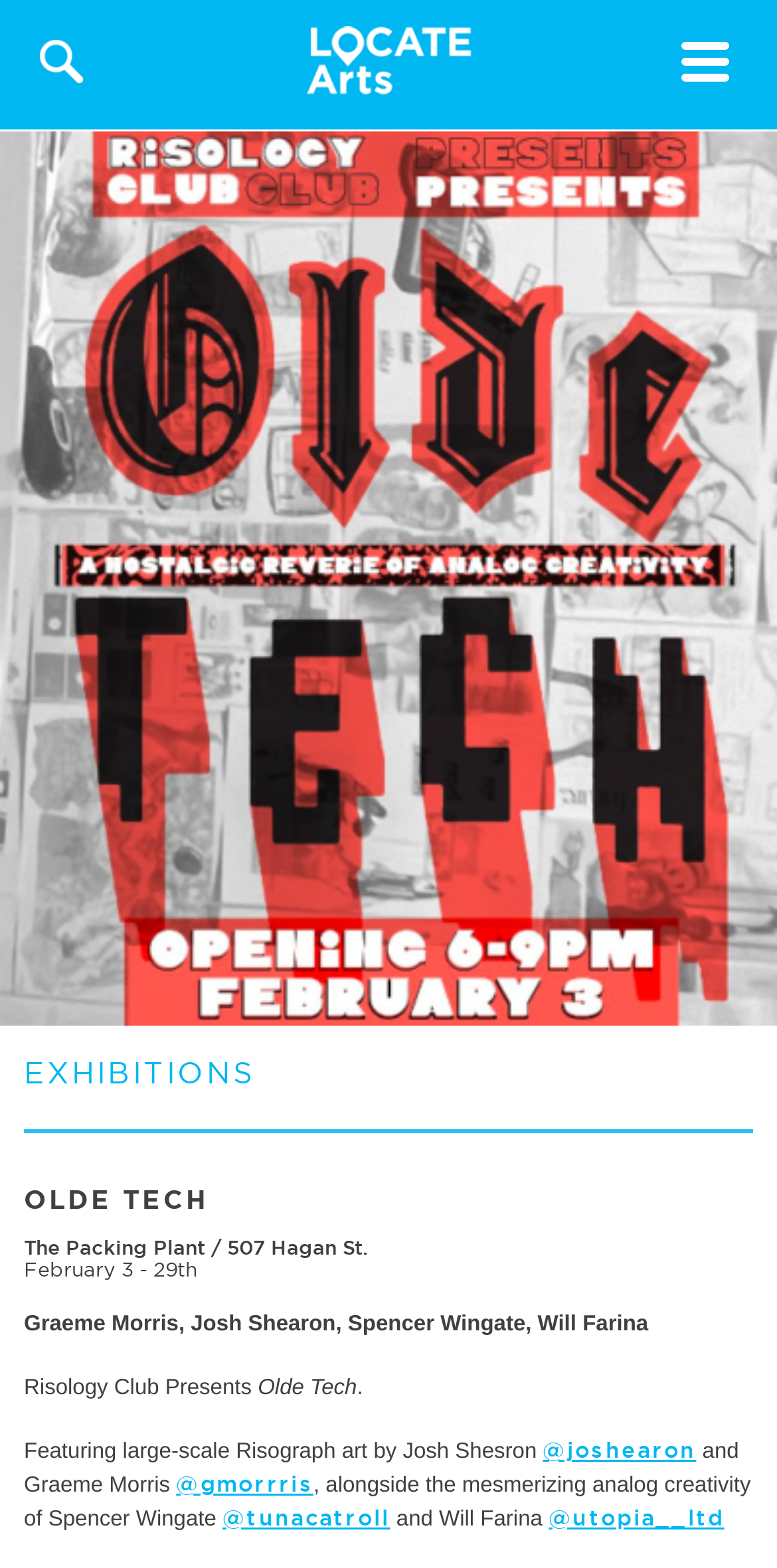Determine the bounding box coordinates of the clickable area required to perform the following instruction: "Browse November 2023 archives". The coordinates should be represented as four float numbers between 0 and 1: [left, top, right, bottom].

None